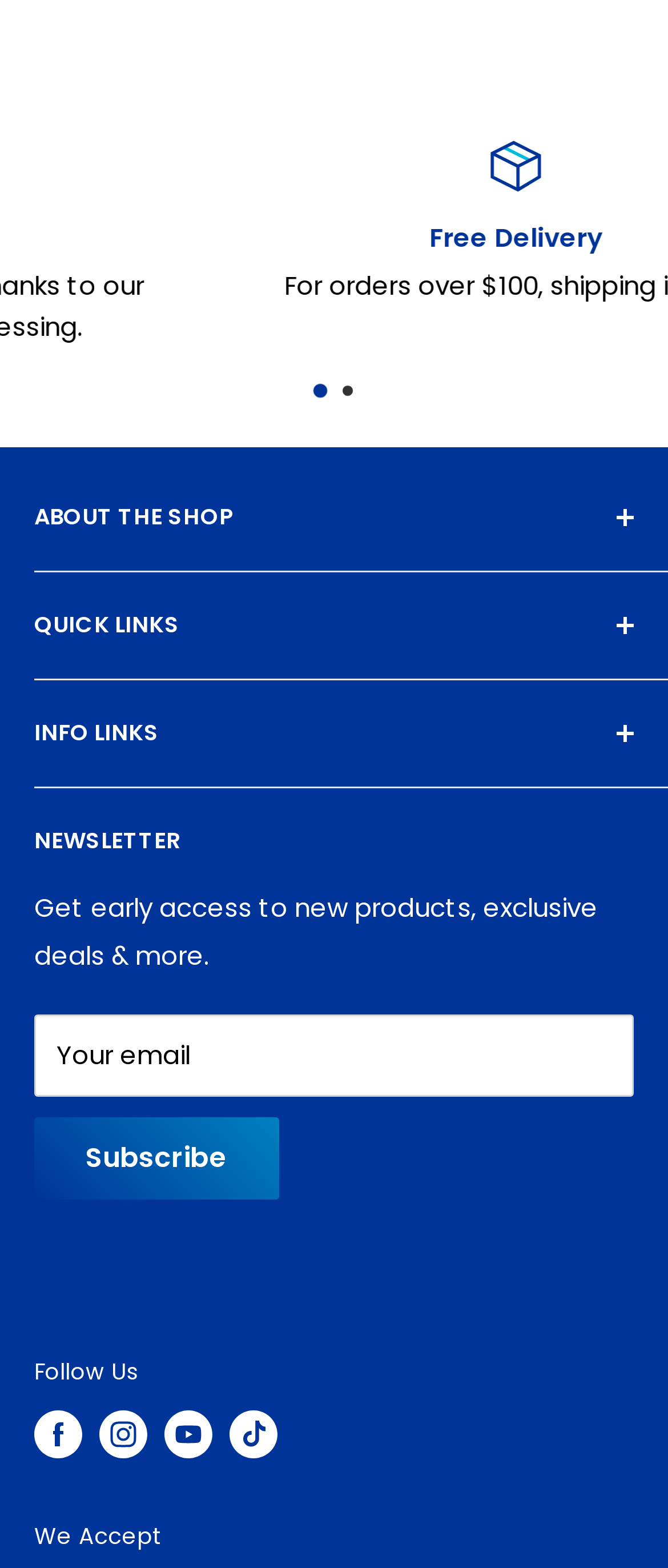Based on the element description aria-describedby="a11y-new-window-message" aria-label="Follow us on YouTube", identify the bounding box of the UI element in the given webpage screenshot. The coordinates should be in the format (top-left x, top-left y, bottom-right x, bottom-right y) and must be between 0 and 1.

[0.246, 0.9, 0.318, 0.931]